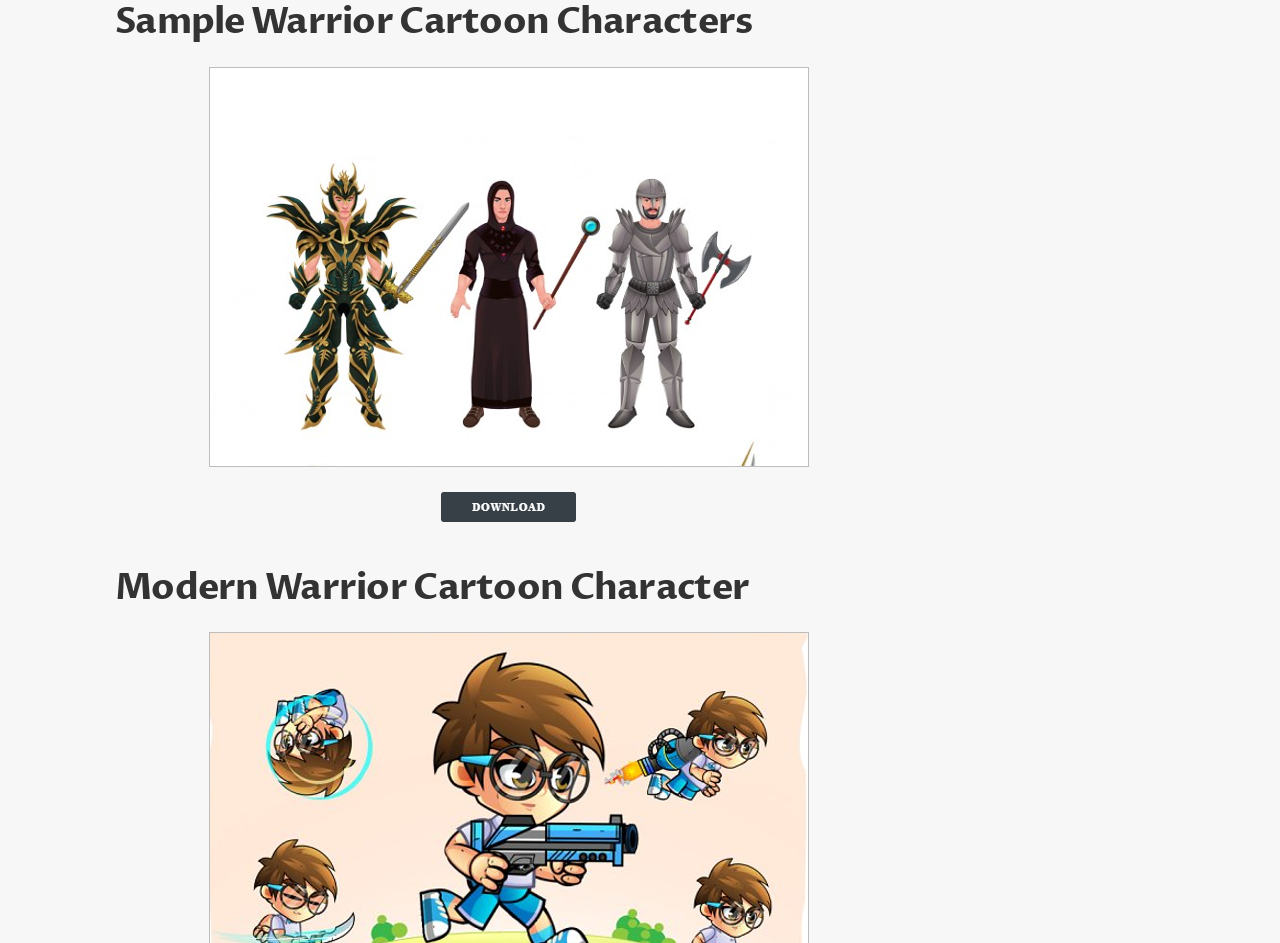From the webpage screenshot, identify the region described by Design Templates. Provide the bounding box coordinates as (top-left x, top-left y, bottom-right x, bottom-right y), with each value being a floating point number between 0 and 1.

[0.134, 0.384, 0.224, 0.402]